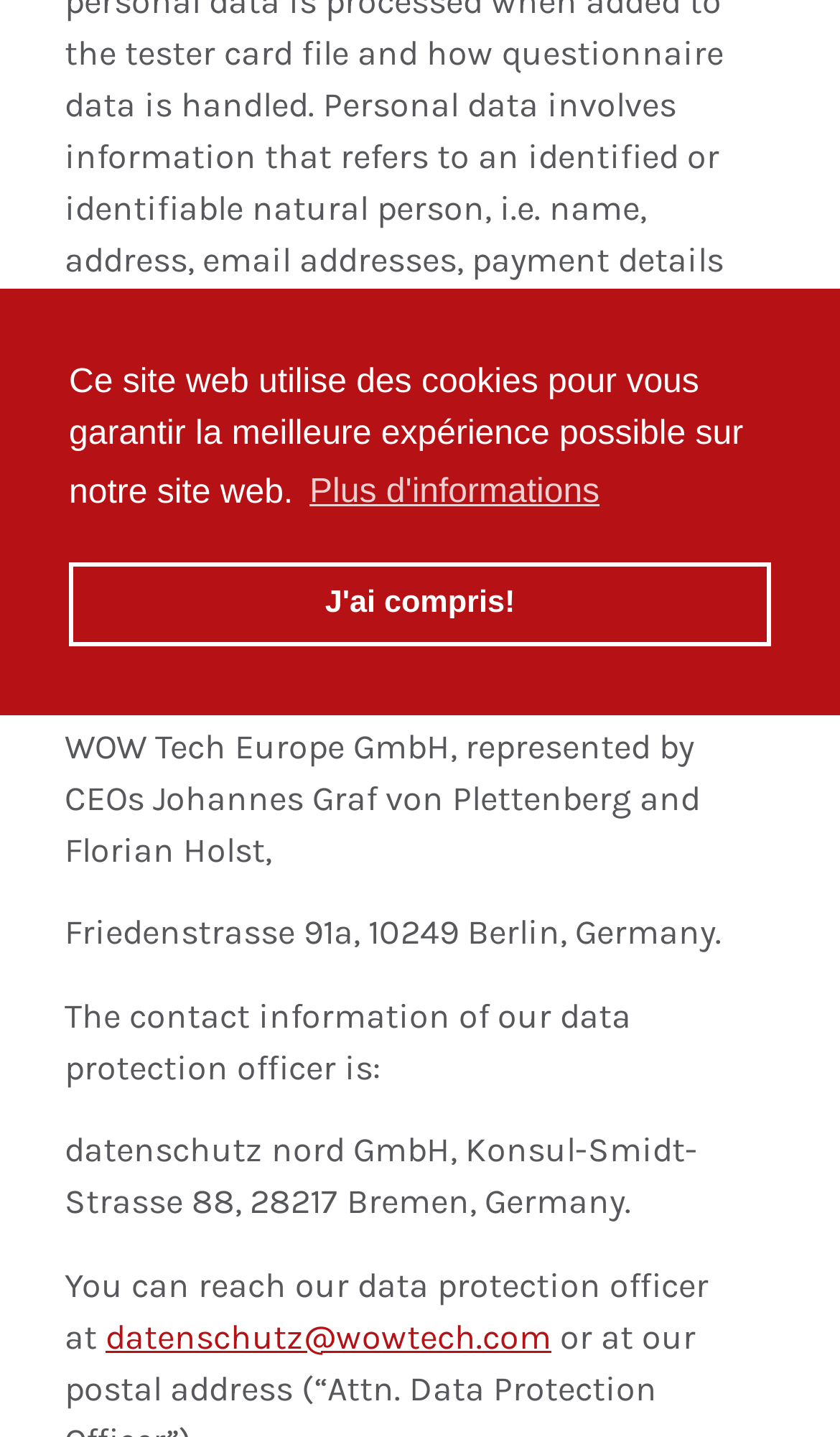Can you find the bounding box coordinates for the UI element given this description: "Plus d'informations"? Provide the coordinates as four float numbers between 0 and 1: [left, top, right, bottom].

[0.36, 0.321, 0.722, 0.367]